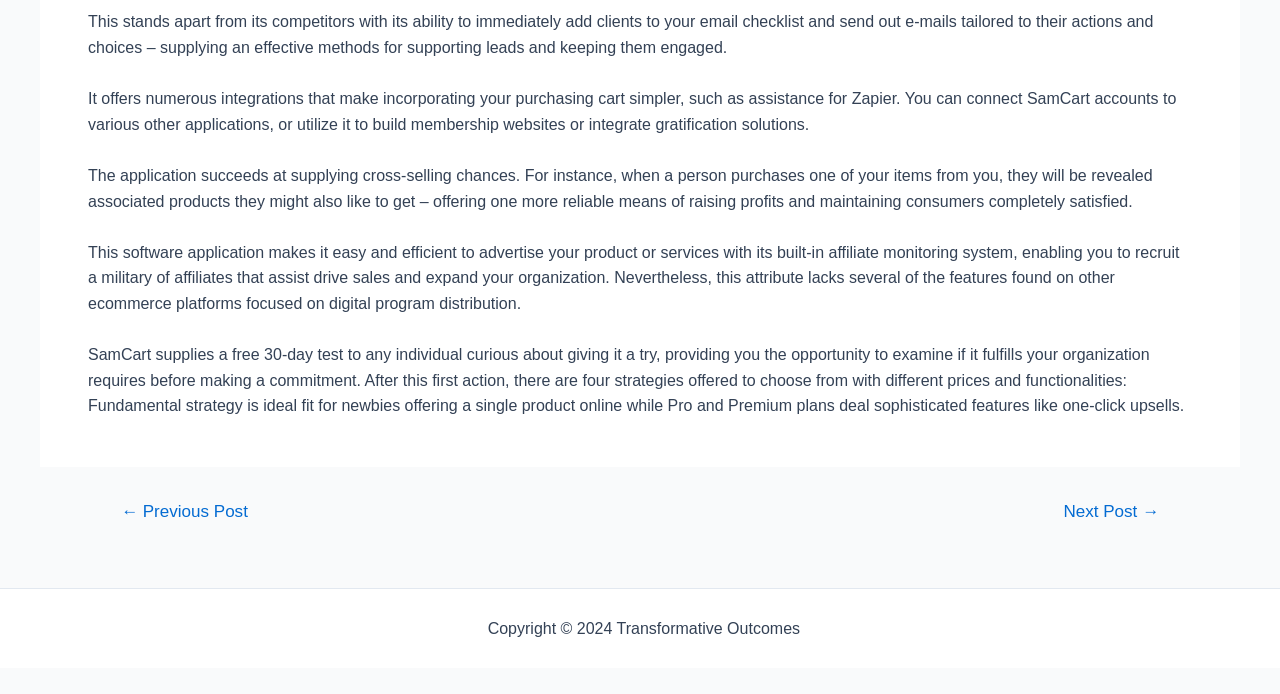What is the purpose of the 'Post navigation' section?
Refer to the screenshot and respond with a concise word or phrase.

Navigate between posts